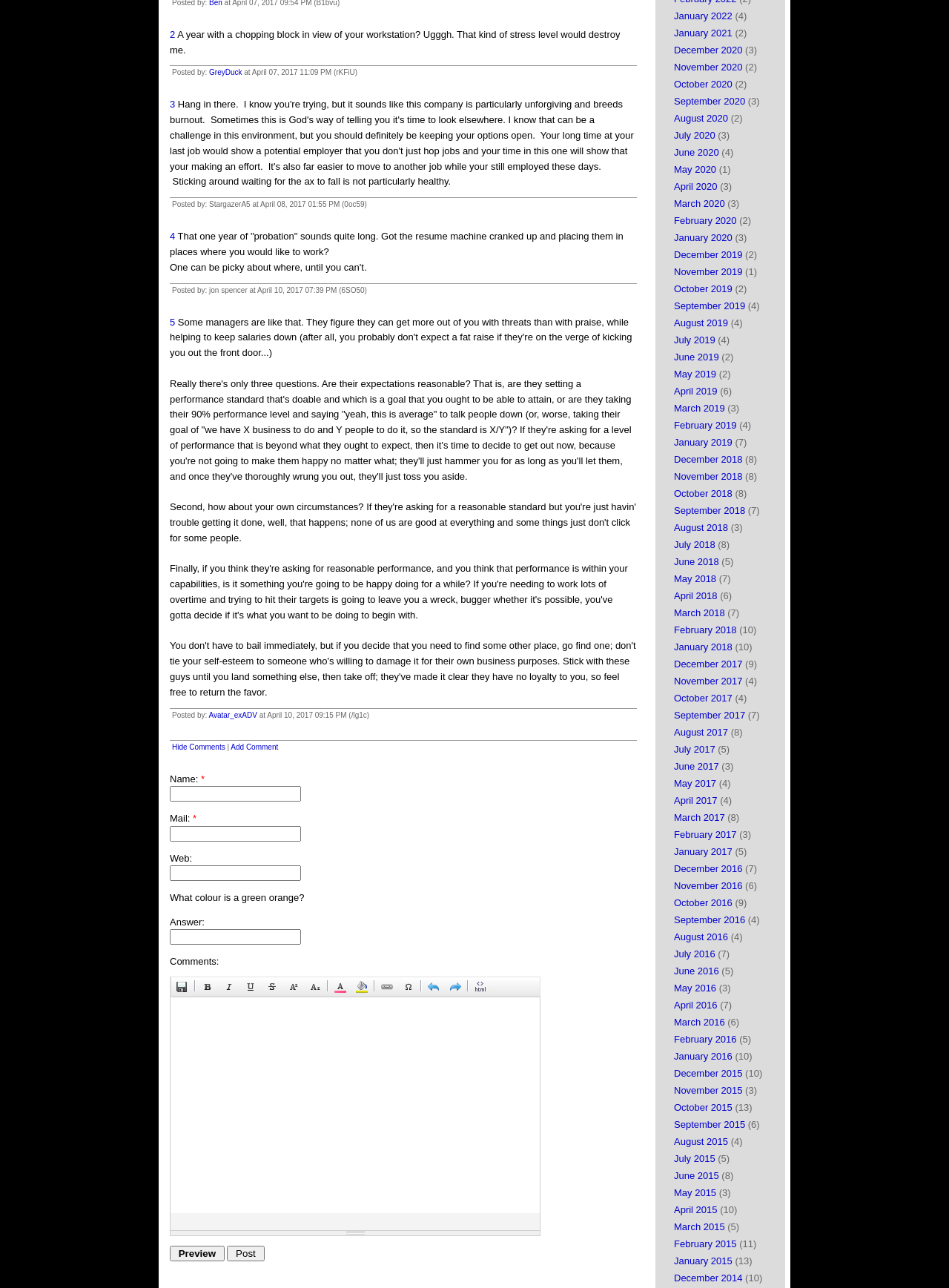Please identify the bounding box coordinates of the element that needs to be clicked to perform the following instruction: "Click the 'Save' button".

[0.18, 0.759, 0.203, 0.83]